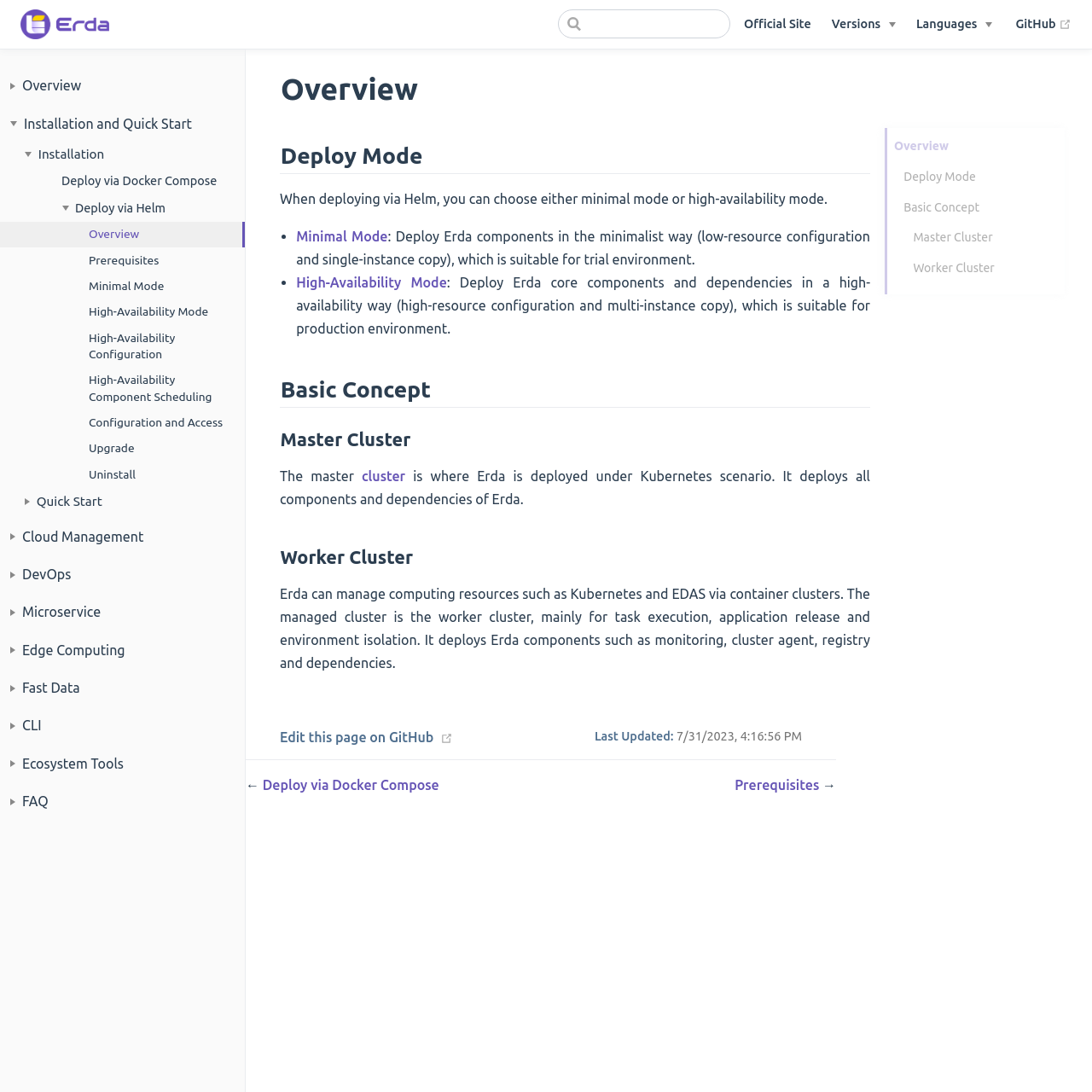Locate the bounding box coordinates of the element you need to click to accomplish the task described by this instruction: "Select a language".

[0.839, 0.013, 0.909, 0.031]